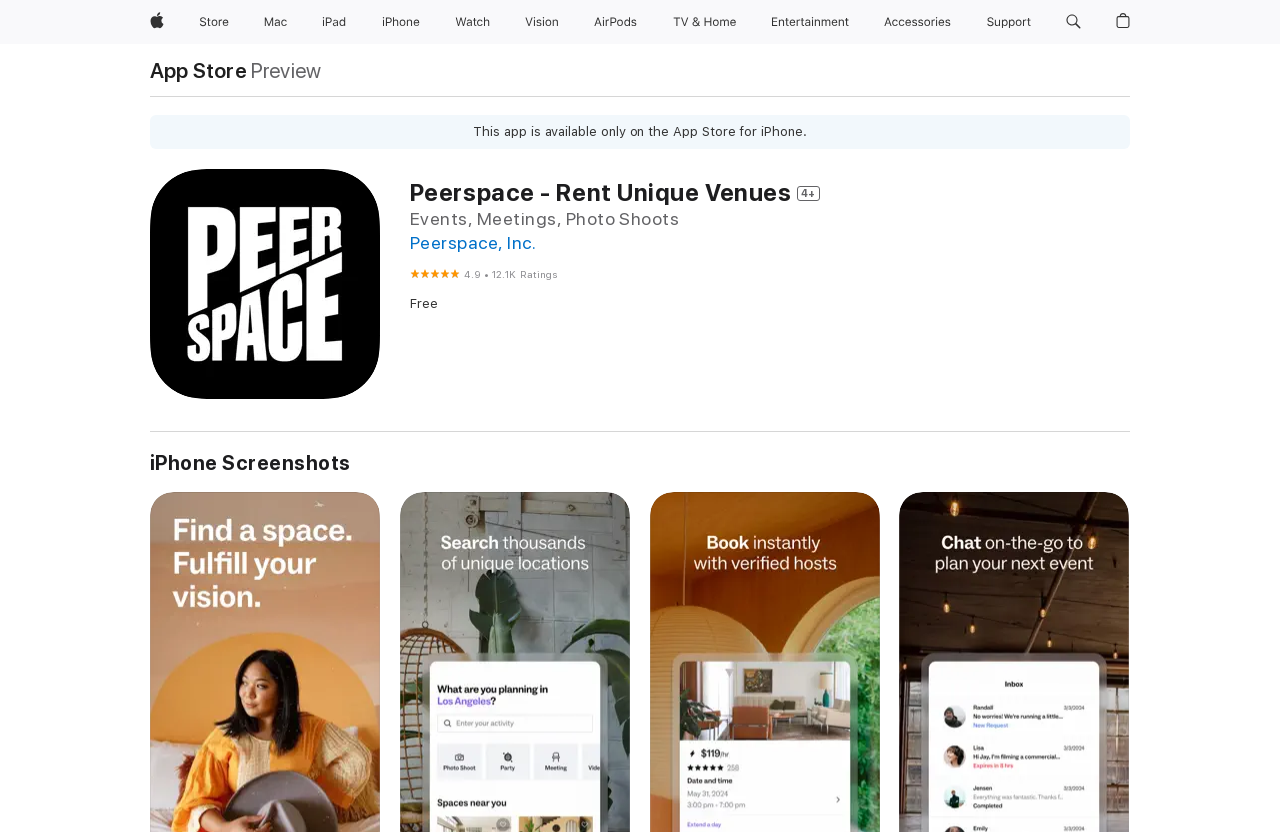What is the category of Peerspace?
Kindly give a detailed and elaborate answer to the question.

The category of Peerspace can be found in the section where it says 'Peerspace - Rent Unique Venues 4+' and below it, there is a heading that says 'Events, Meetings, Photo Shoots', which is the category of the app.